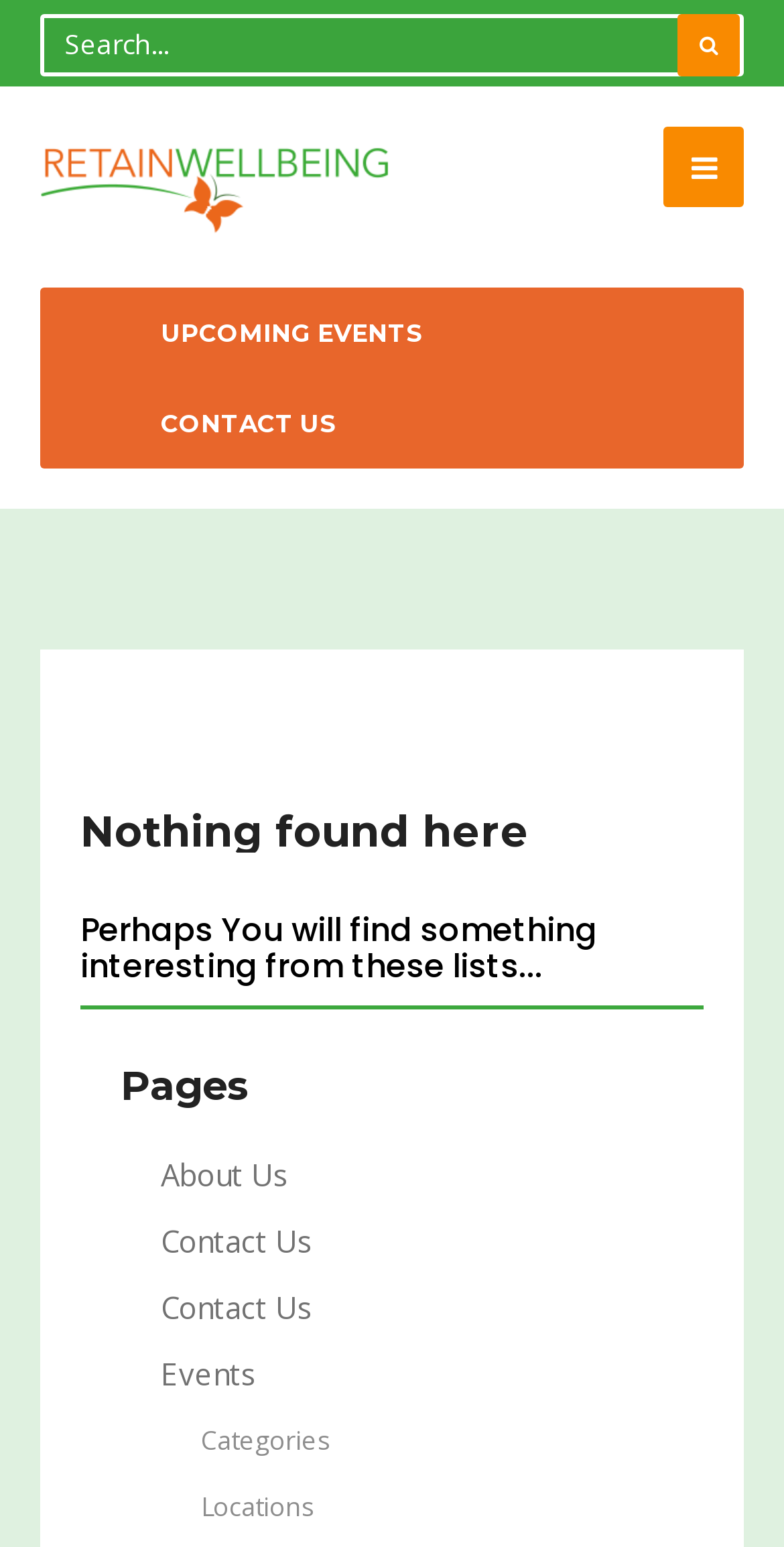Highlight the bounding box coordinates of the element that should be clicked to carry out the following instruction: "view upcoming events". The coordinates must be given as four float numbers ranging from 0 to 1, i.e., [left, top, right, bottom].

[0.051, 0.186, 0.949, 0.244]